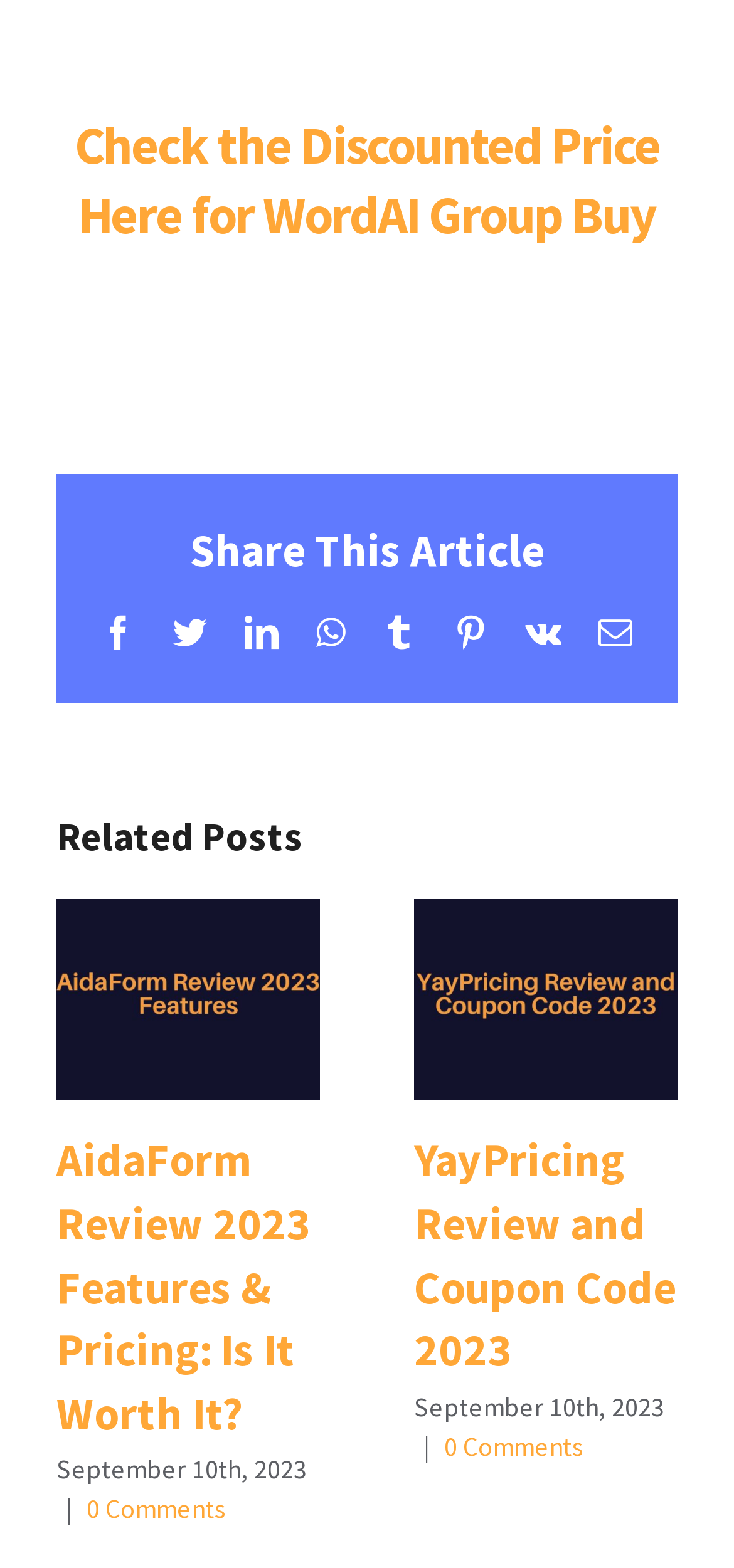Specify the bounding box coordinates of the area to click in order to execute this command: 'View Bucket Special Injection Molding Machine'. The coordinates should consist of four float numbers ranging from 0 to 1, and should be formatted as [left, top, right, bottom].

None